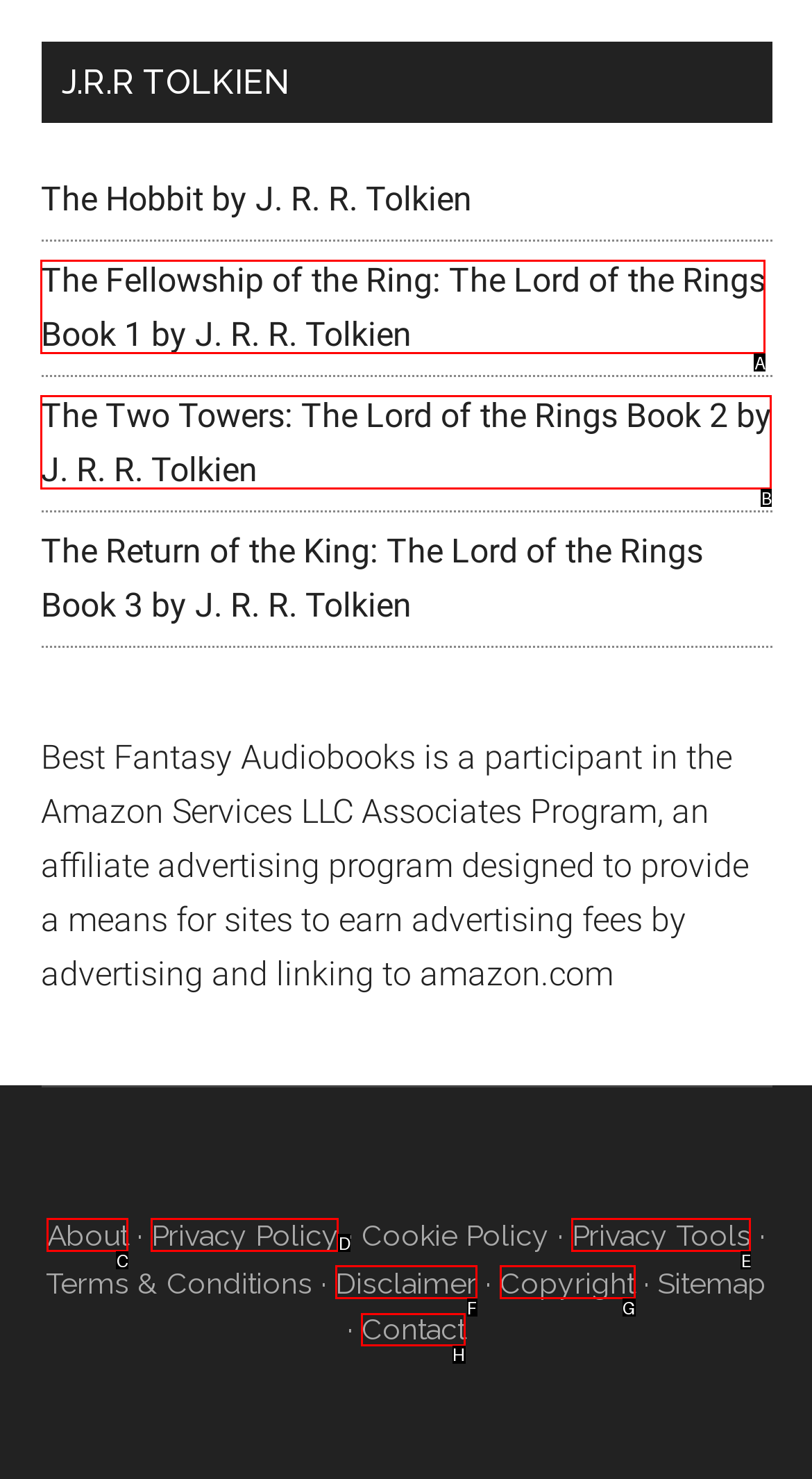Select the proper HTML element to perform the given task: Contact the website owner Answer with the corresponding letter from the provided choices.

H